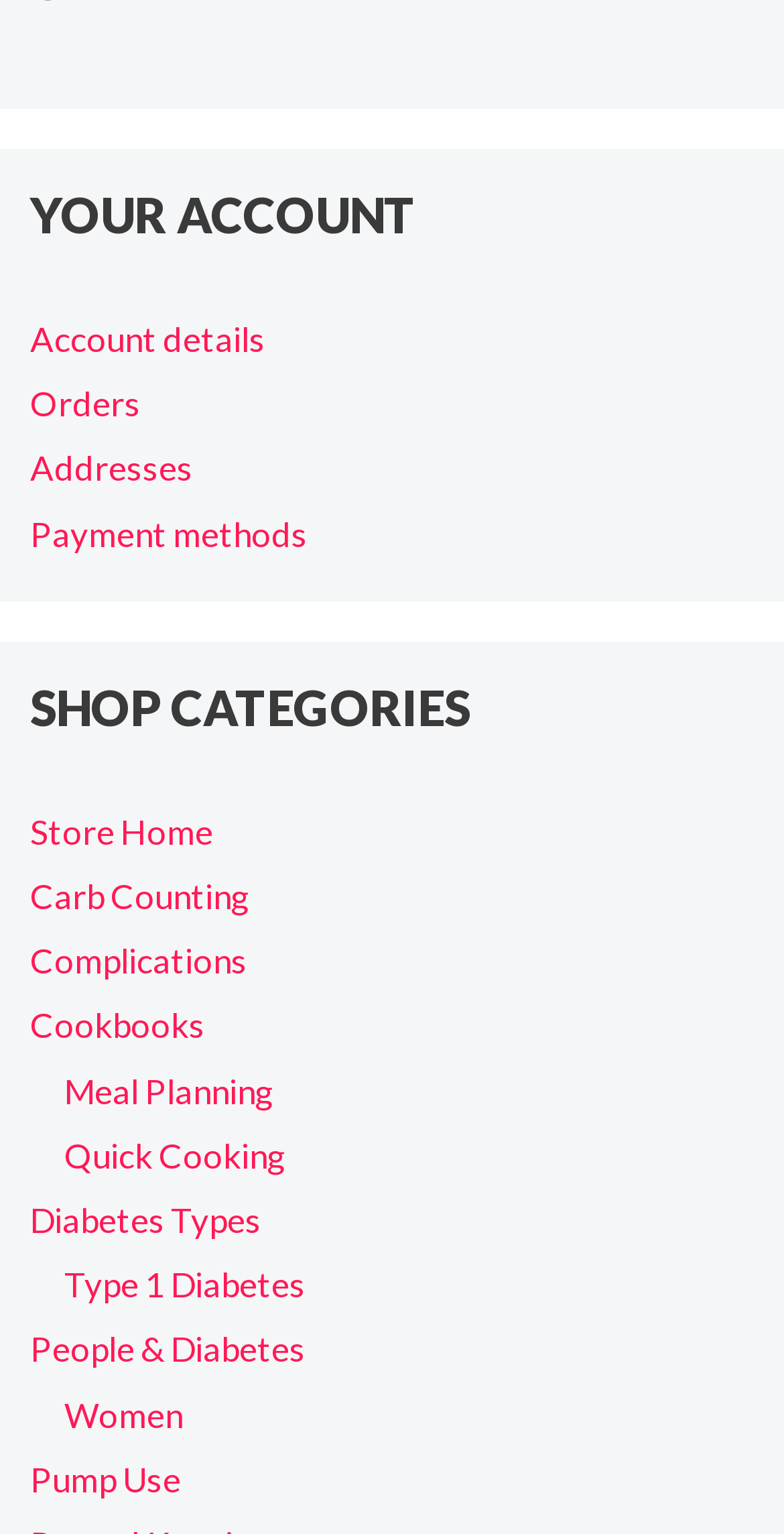Please locate the bounding box coordinates for the element that should be clicked to achieve the following instruction: "learn about type 1 diabetes". Ensure the coordinates are given as four float numbers between 0 and 1, i.e., [left, top, right, bottom].

[0.082, 0.824, 0.39, 0.851]